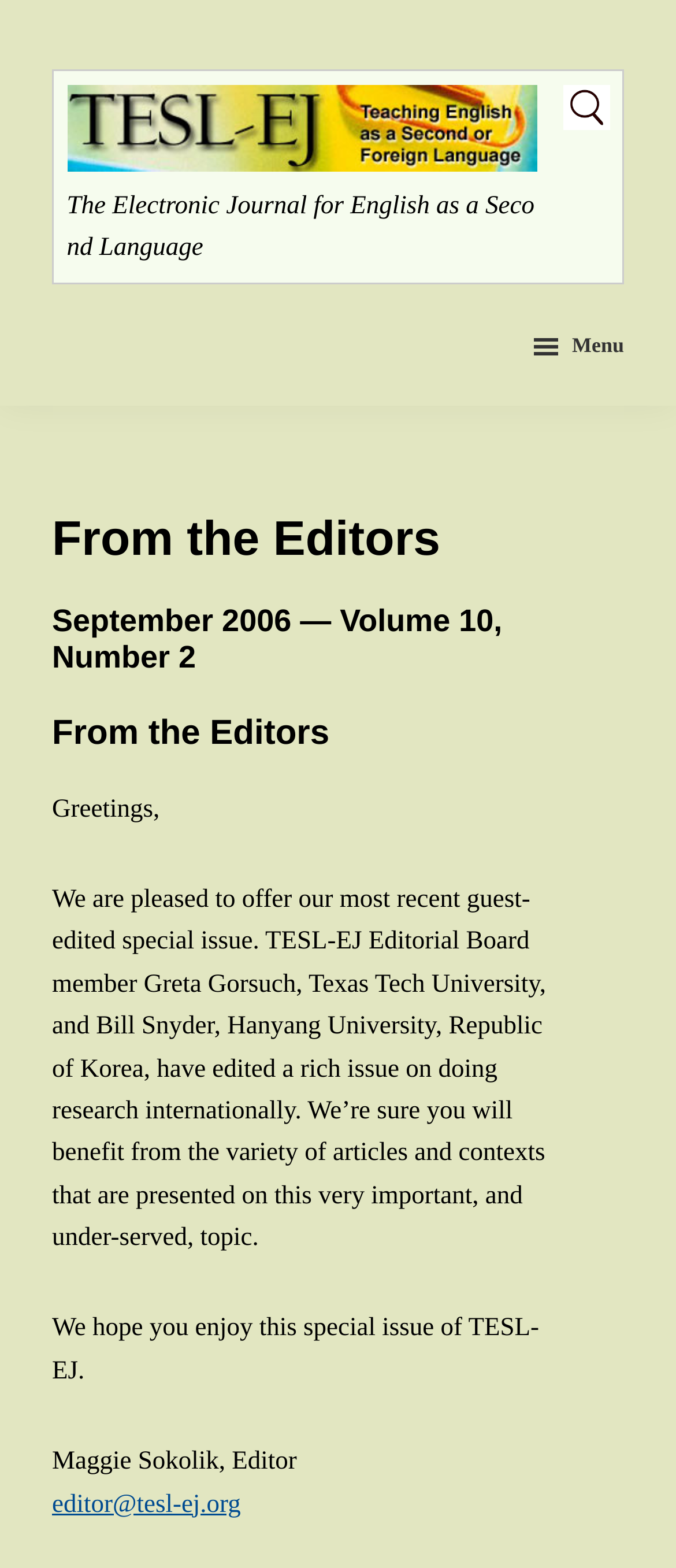Identify and extract the main heading from the webpage.

From the Editors